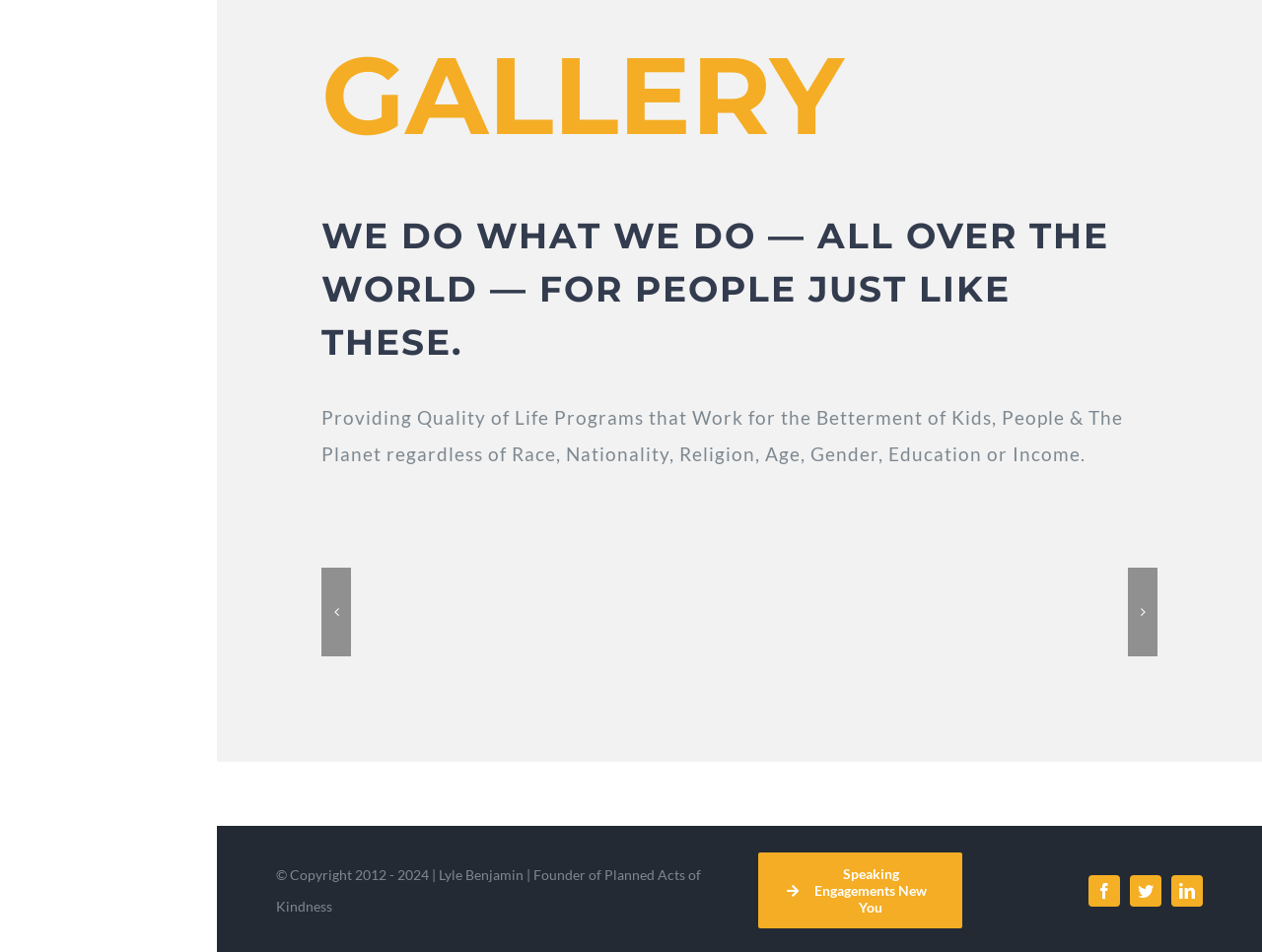Show me the bounding box coordinates of the clickable region to achieve the task as per the instruction: "Click the Next button".

[0.894, 0.597, 0.917, 0.69]